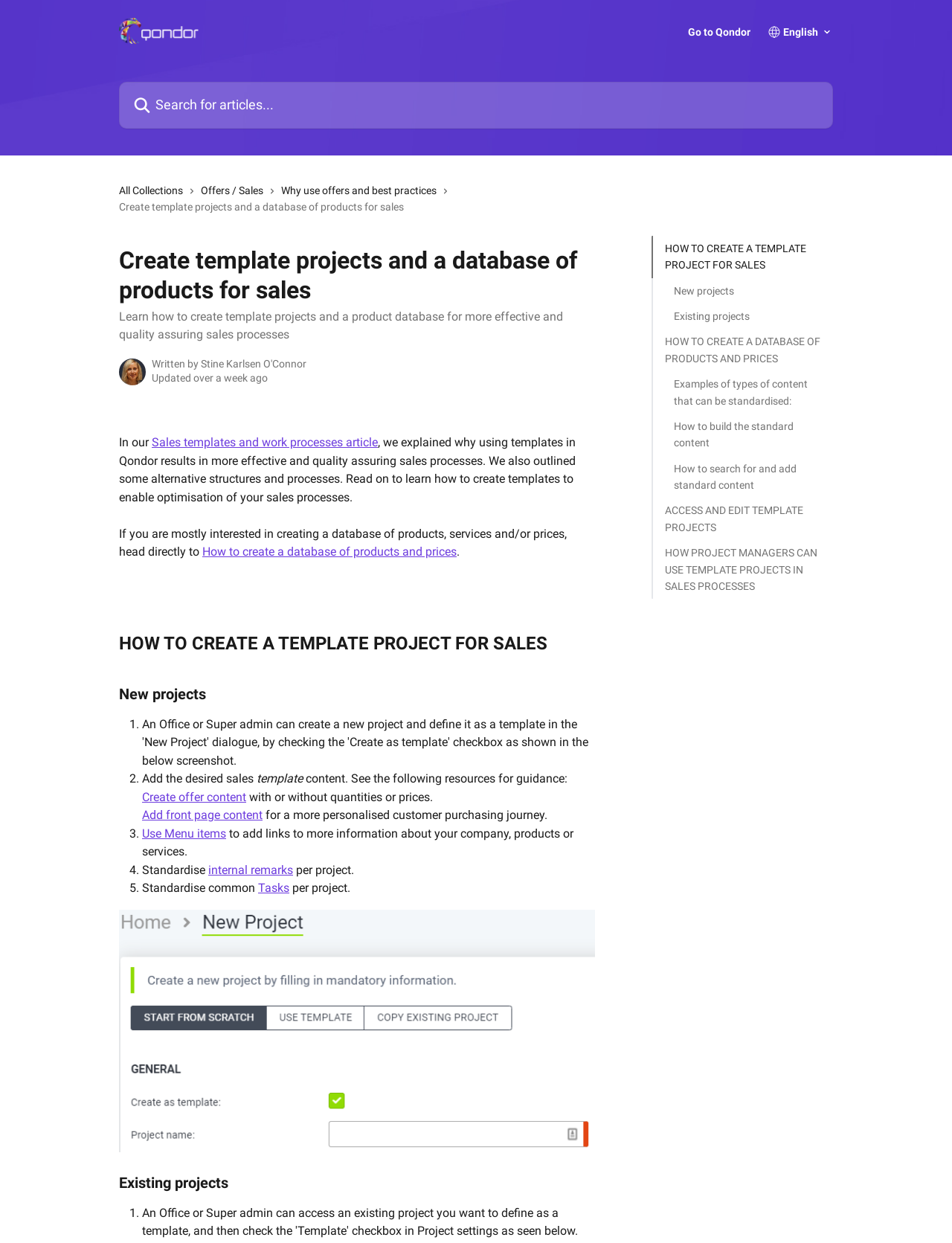What is the purpose of creating template projects?
Utilize the information in the image to give a detailed answer to the question.

Based on the webpage content, creating template projects is intended to enable more effective and quality assuring sales processes. This is mentioned in the introductory text, which explains that using templates in Qondor results in more effective and quality assuring sales processes.